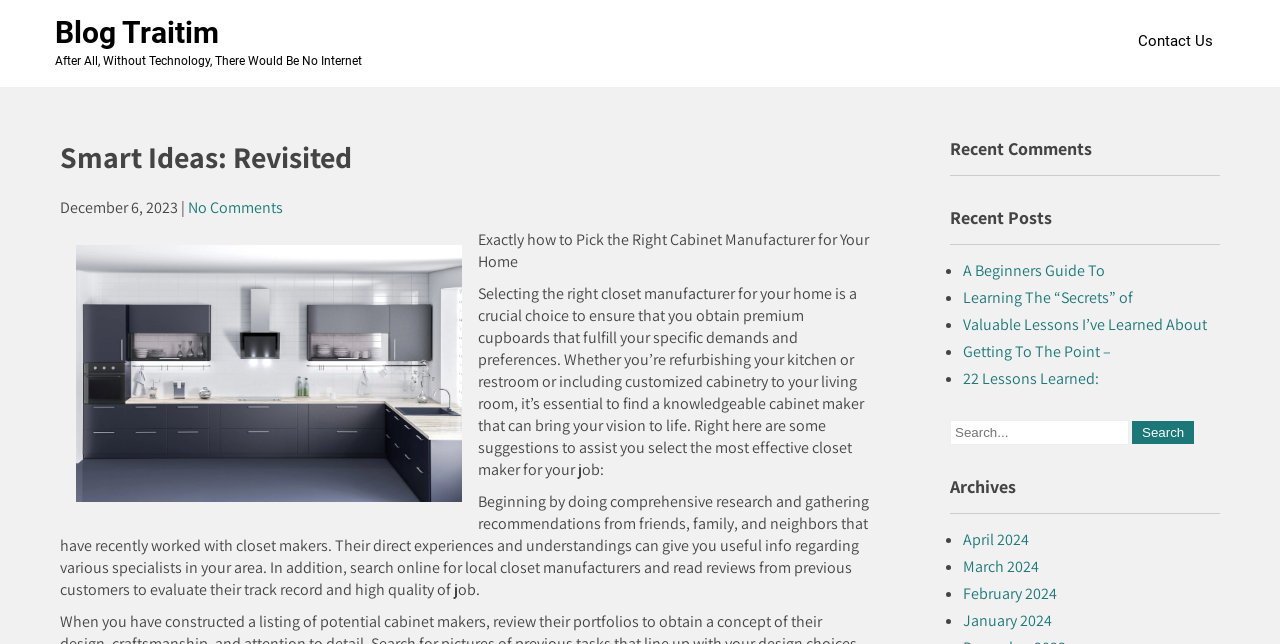Provide the bounding box coordinates of the UI element that matches the description: "January 2024".

[0.752, 0.947, 0.822, 0.98]